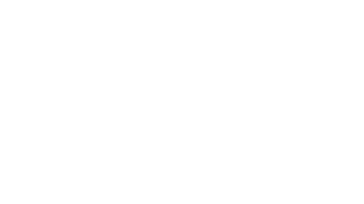What makes Turkey an intriguing destination?
Answer the question with a single word or phrase derived from the image.

Geographic and cultural diversity